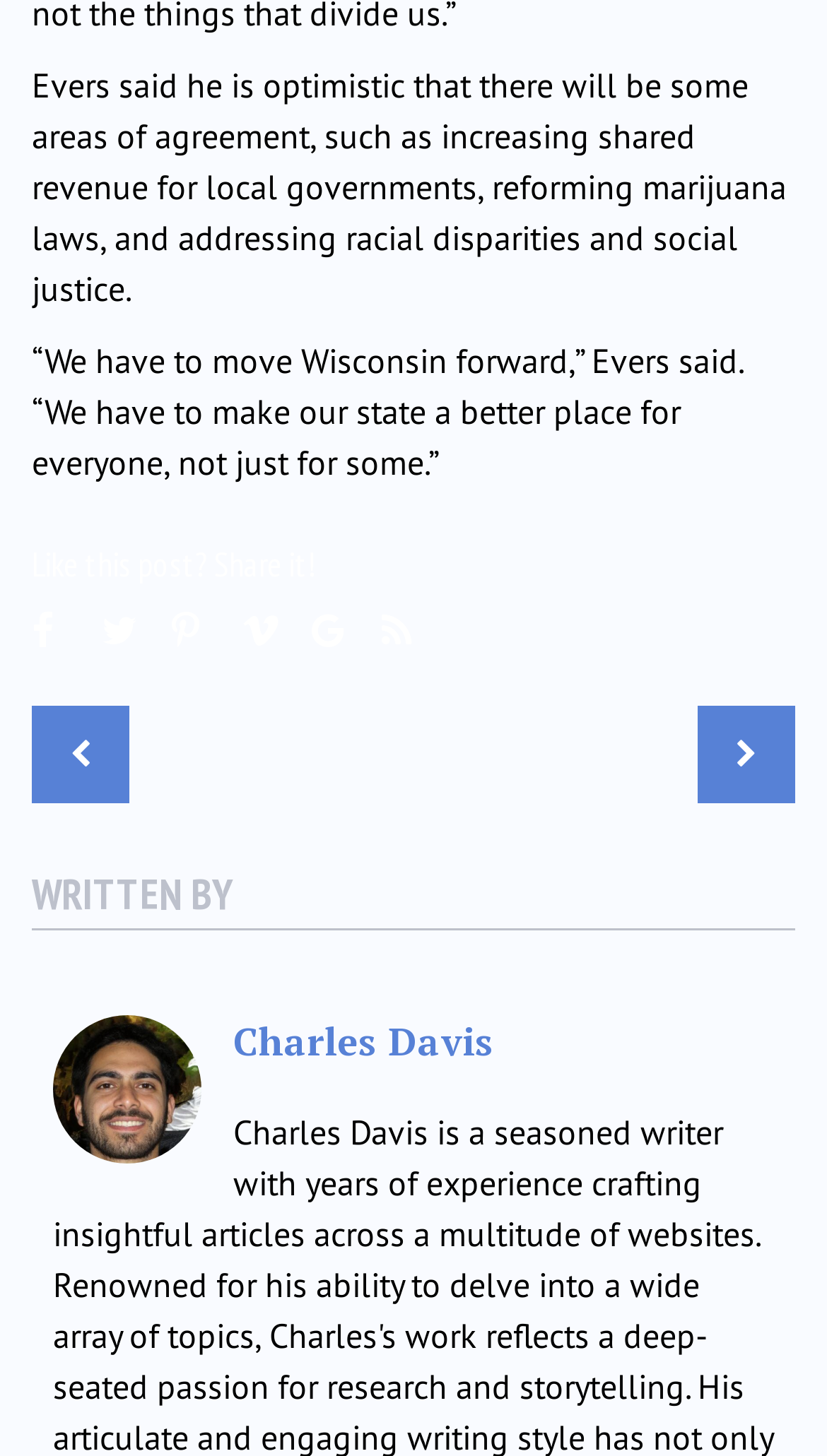Please find the bounding box coordinates of the element that needs to be clicked to perform the following instruction: "View previous post". The bounding box coordinates should be four float numbers between 0 and 1, represented as [left, top, right, bottom].

[0.038, 0.485, 0.5, 0.552]